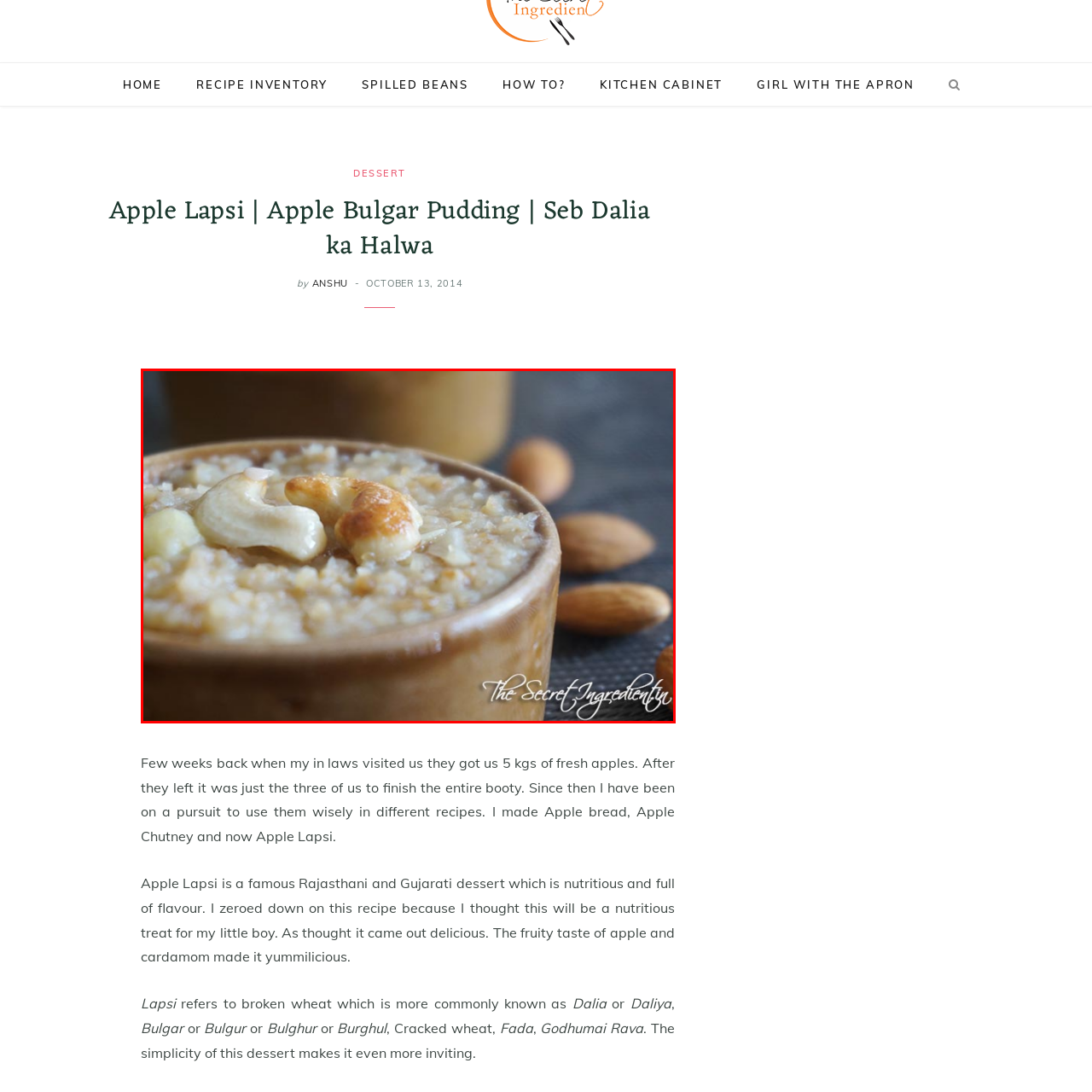Construct a detailed caption for the image enclosed in the red box.

This image showcases a beautifully crafted bowl of Apple Lapsi, a traditional Rajasthani and Gujarati dessert, known for its rich, comforting flavors. The dish, made from broken wheat, is garnished with golden-brown cashews, adding a delightful crunch and nutty richness to each bite. 

Presented in a rustic brown bowl, the creamy texture of the Lapsi is accentuated, with hints of sweetness and the subtle warmth of spices. Scattered around the bowl are a few whole almonds, enhancing the rustic aesthetic and inviting a sense of homemade goodness. This dessert not only symbolizes nutritional value with fresh apples but also embodies the essence of heartfelt cooking, often shared during family gatherings. The image emanates an inviting warmth, promising a delicious experience for anyone who indulges in it.